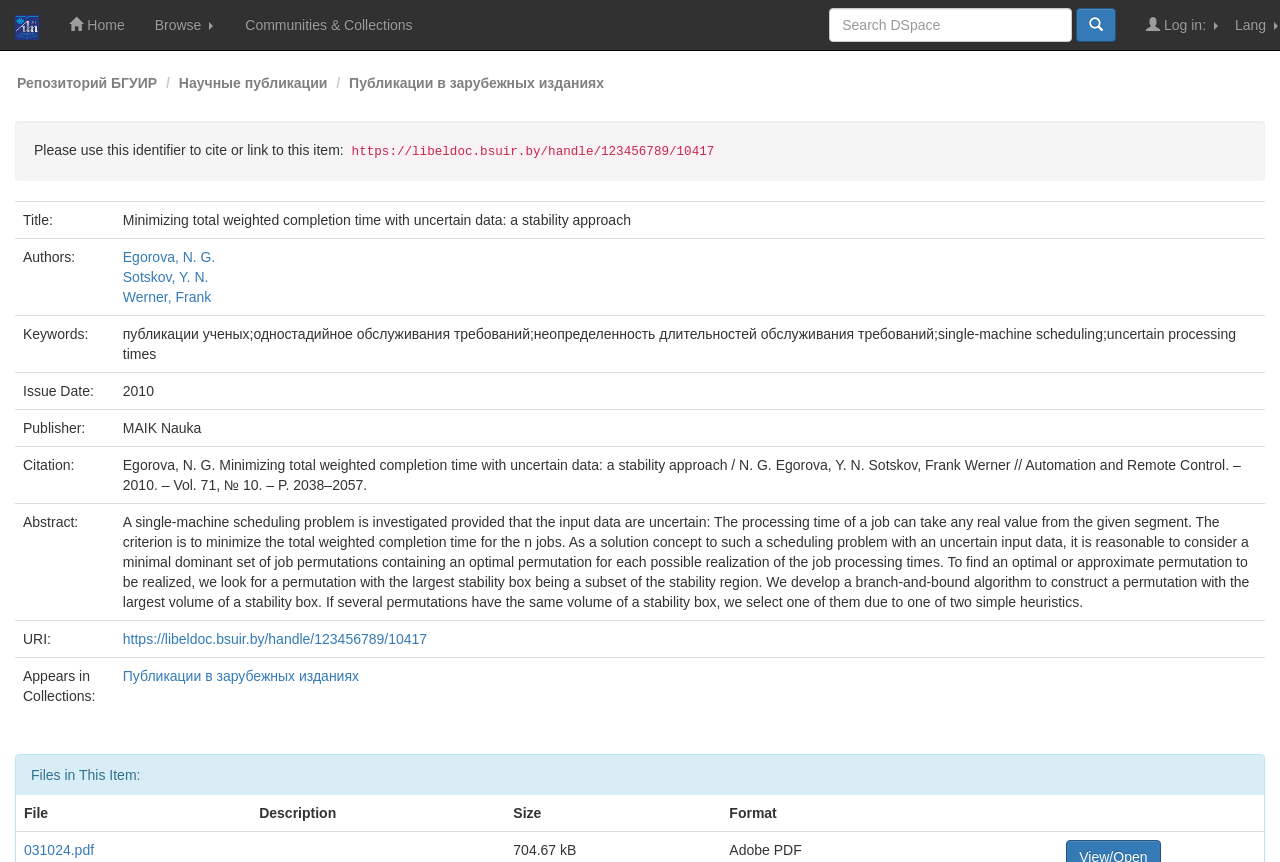Could you determine the bounding box coordinates of the clickable element to complete the instruction: "Download the file 031024.pdf"? Provide the coordinates as four float numbers between 0 and 1, i.e., [left, top, right, bottom].

[0.019, 0.977, 0.073, 0.995]